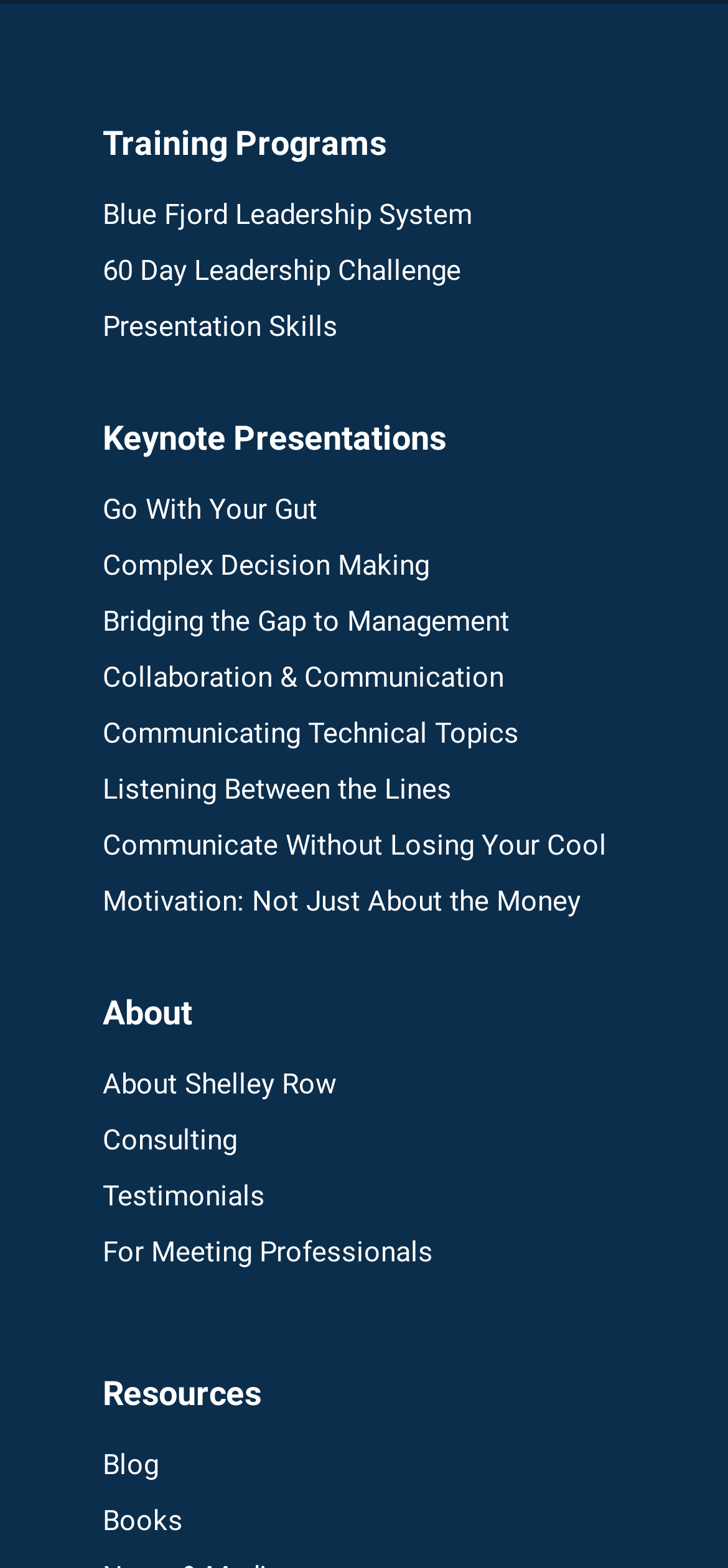Locate the bounding box coordinates of the element to click to perform the following action: 'Sign up for the Monthly Newsletter'. The coordinates should be given as four float values between 0 and 1, in the form of [left, top, right, bottom].

None